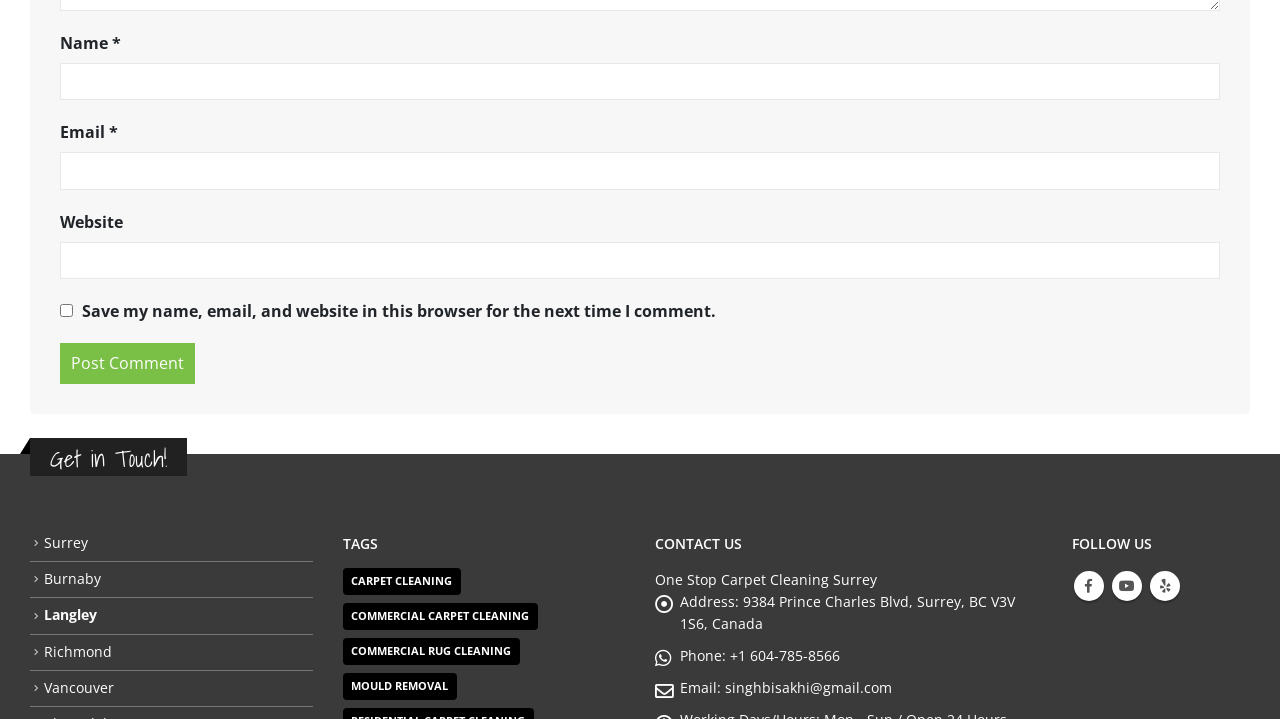What is the company name?
Based on the visual information, provide a detailed and comprehensive answer.

I found the company name by looking at the 'CONTACT US' section, where it is mentioned as 'One Stop Carpet Cleaning Surrey'.